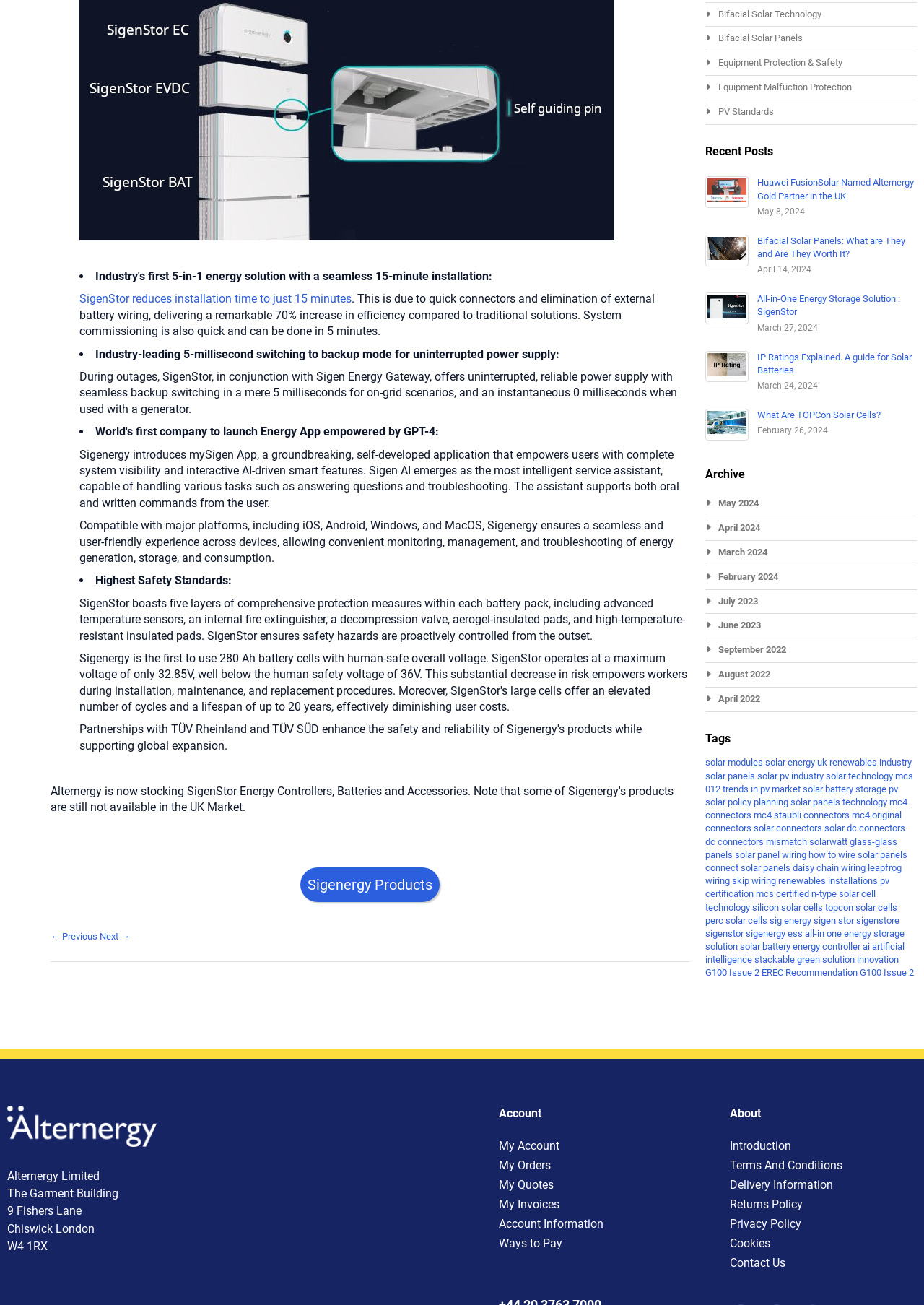What is the safety feature of SigenStor? Based on the screenshot, please respond with a single word or phrase.

Five layers of protection